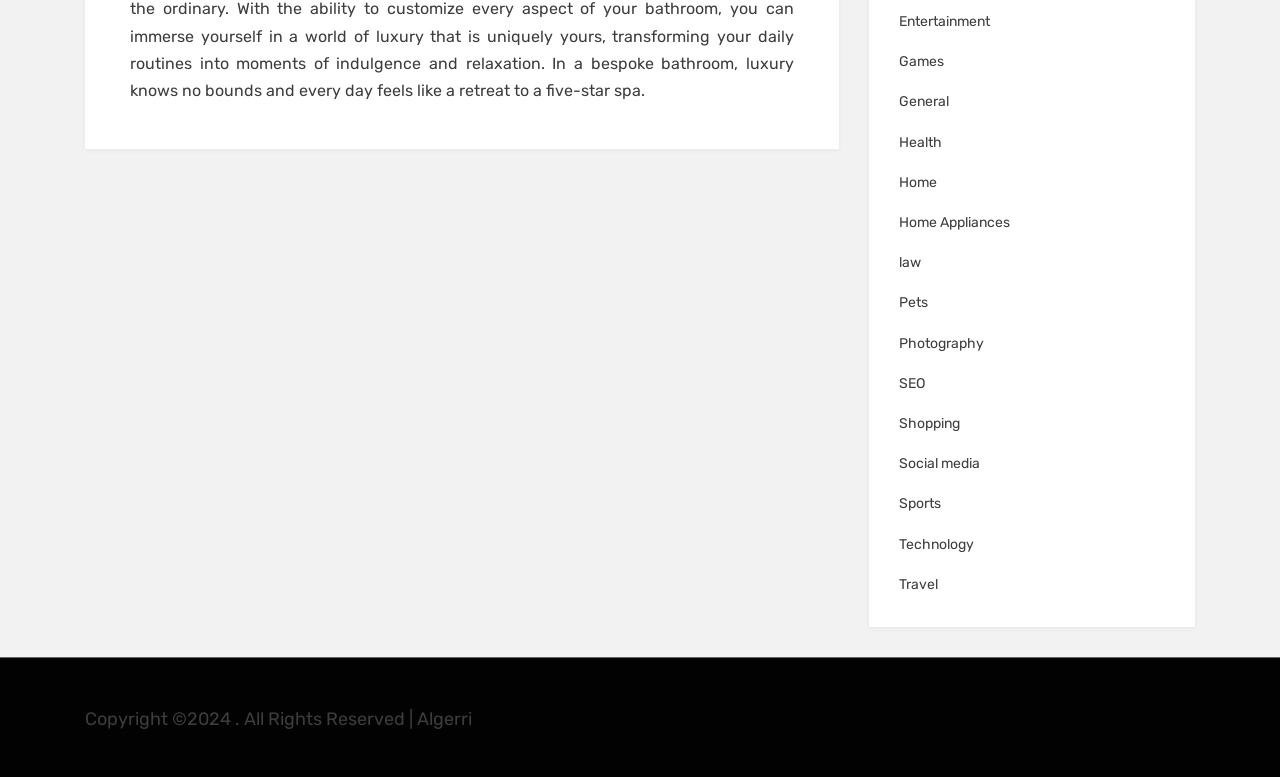Find the bounding box coordinates for the HTML element specified by: "Entertainment".

[0.702, 0.012, 0.773, 0.034]